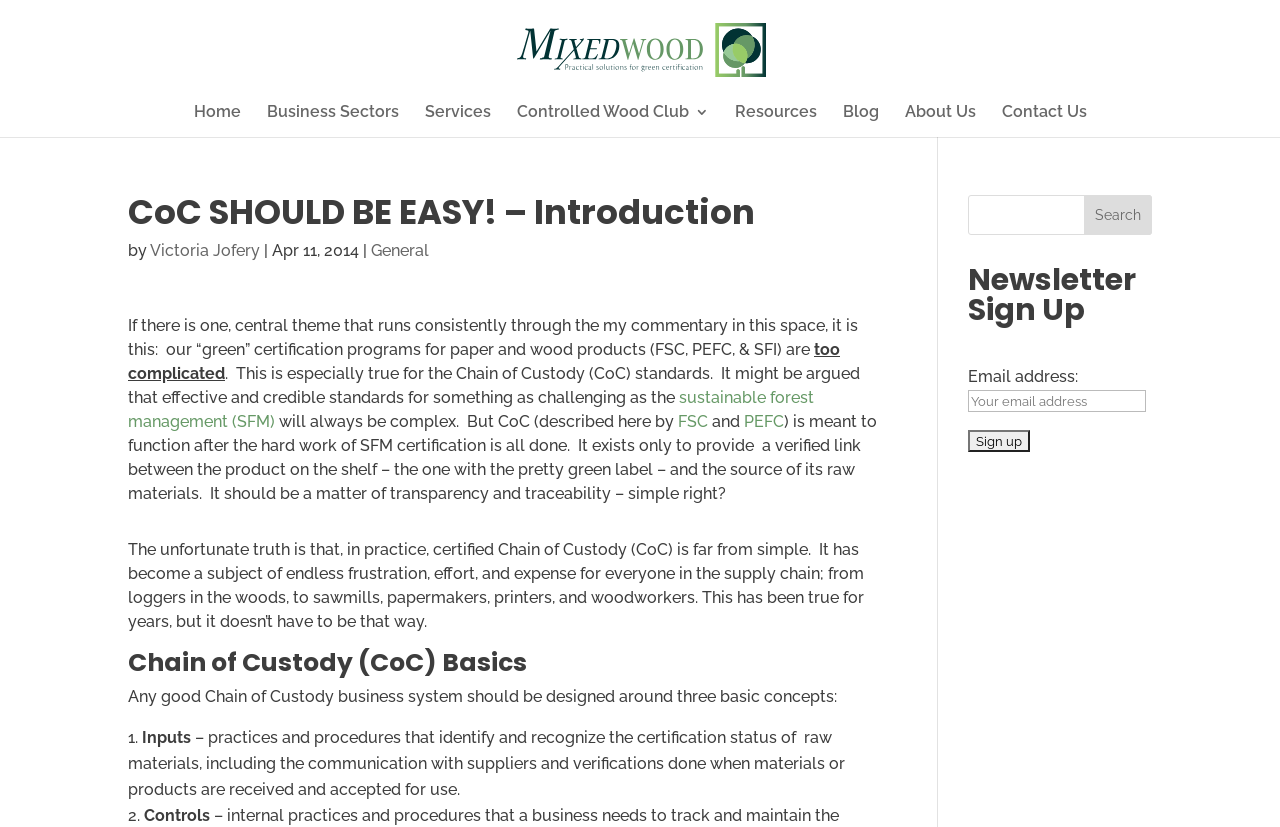Construct a comprehensive caption that outlines the webpage's structure and content.

This webpage is about green certification programs for paper and wood products, specifically focusing on the Chain of Custody (CoC) standards. At the top, there is a logo and a navigation menu with links to different sections of the website, including Home, Business Sectors, Services, and more. 

Below the navigation menu, there is a heading that reads "CoC SHOULD BE EASY! – Introduction" followed by the author's name, Victoria Jofery, and the date of the article, April 11, 2014. The main content of the webpage is a blog post that discusses the complexity of CoC certification programs. The text is divided into several paragraphs, with links to related topics such as sustainable forest management and FSC and PEFC certifications.

On the right side of the webpage, there is a search bar with a search button. Below the search bar, there is a section for newsletter sign-up, where users can enter their email address and click the "Sign up" button.

The webpage also has a heading "Chain of Custody (CoC) Basics" that introduces three basic concepts of a good Chain of Custody business system, which are listed as Inputs, Controls, and Processing/Manufacturing. Each concept is explained in a separate paragraph.